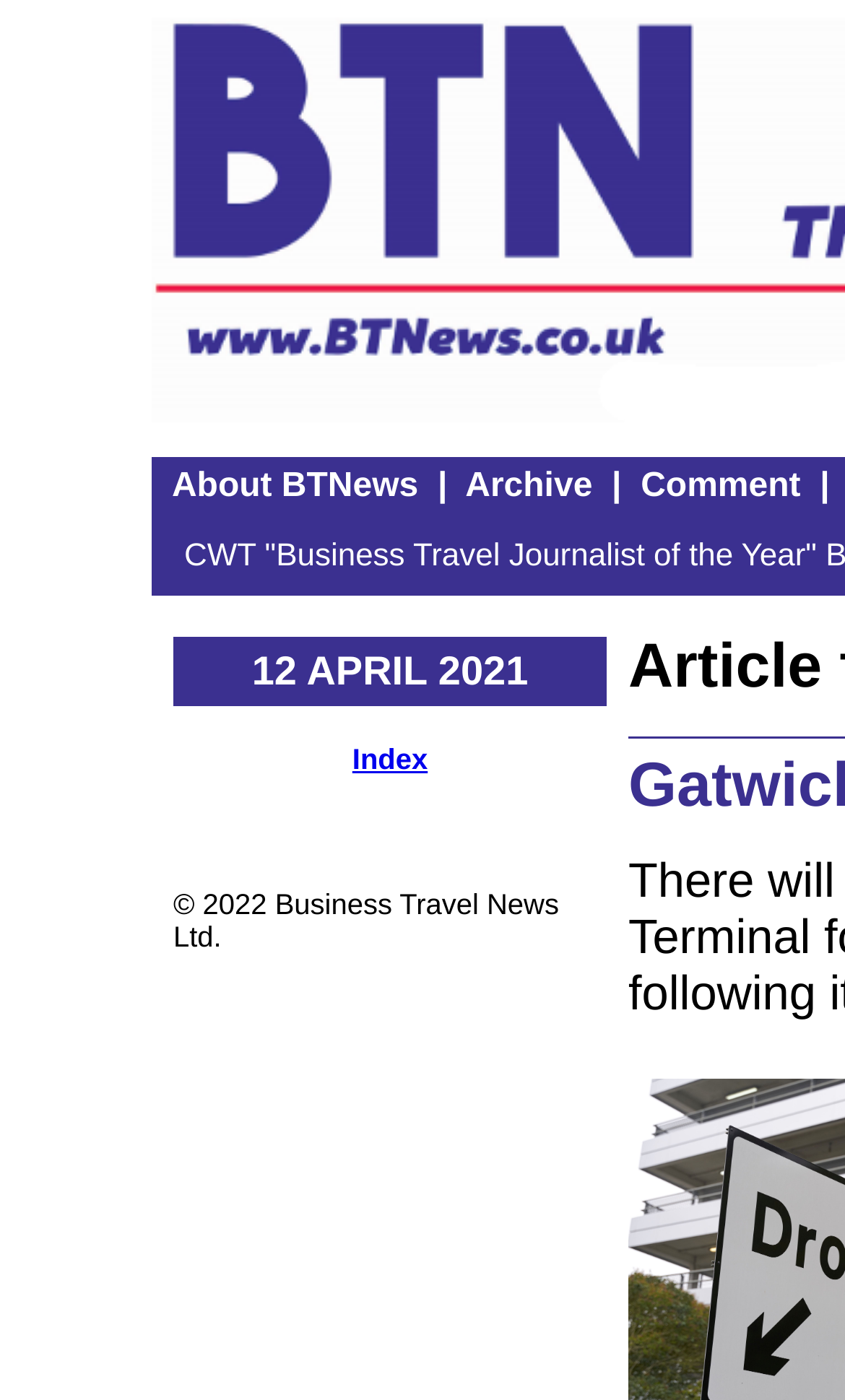Construct a comprehensive description capturing every detail on the webpage.

The webpage is titled "BTNews: The Business Travel News" and appears to be a news website. At the top, there are four links: "About BTNews", "Archive", and "Comment", which are positioned horizontally next to each other, with a small separator in between each link. 

Below these links, there is a date "12 APRIL 2021" displayed prominently. To the right of the date, there is a link labeled "Index". 

At the bottom of the page, there is a copyright notice "© 2022 Business Travel News Ltd." which is positioned near the center of the page.